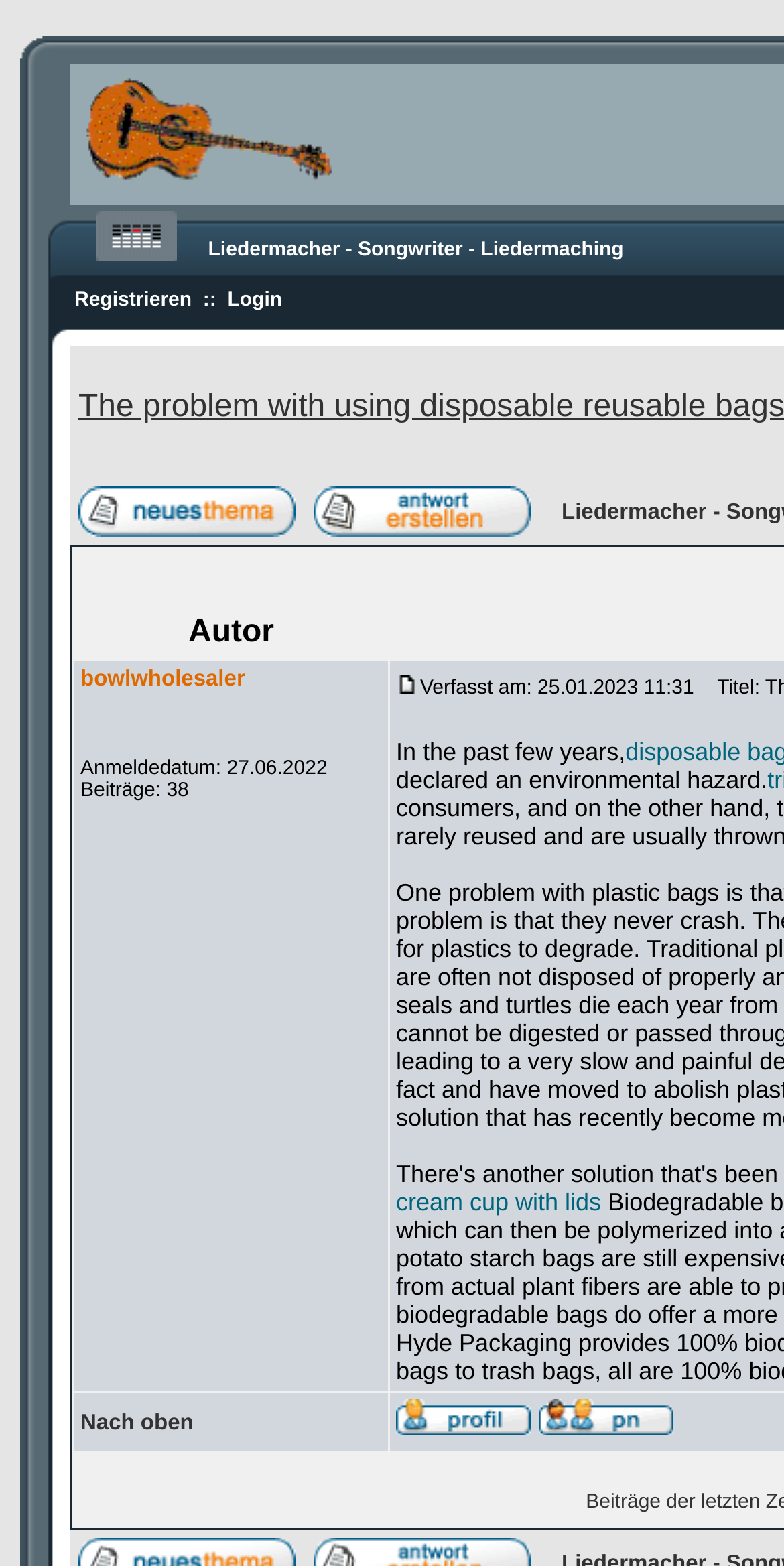How many images are associated with the 'Liedermacher - Songwriter - Liedermaching Foren-Übersicht' link?
Please answer the question as detailed as possible based on the image.

I inspected the link 'Liedermacher - Songwriter - Liedermaching Foren-Übersicht' and found that it has one associated image.